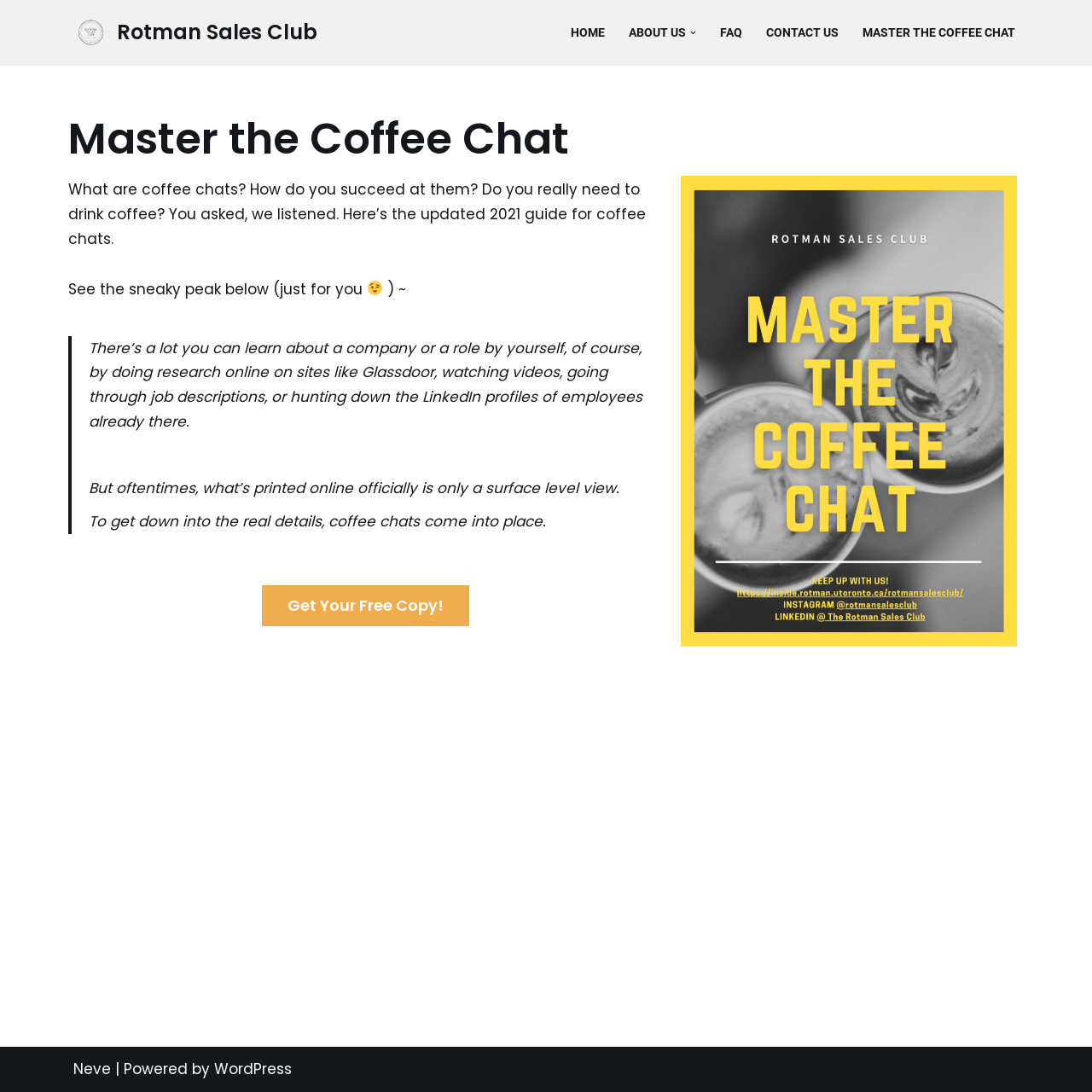Using the information shown in the image, answer the question with as much detail as possible: What is the call-to-action button on the webpage?

The call-to-action button on the webpage is 'Get Your Free Copy!', which is likely related to the 2021 guide for coffee chats mentioned earlier on the webpage.